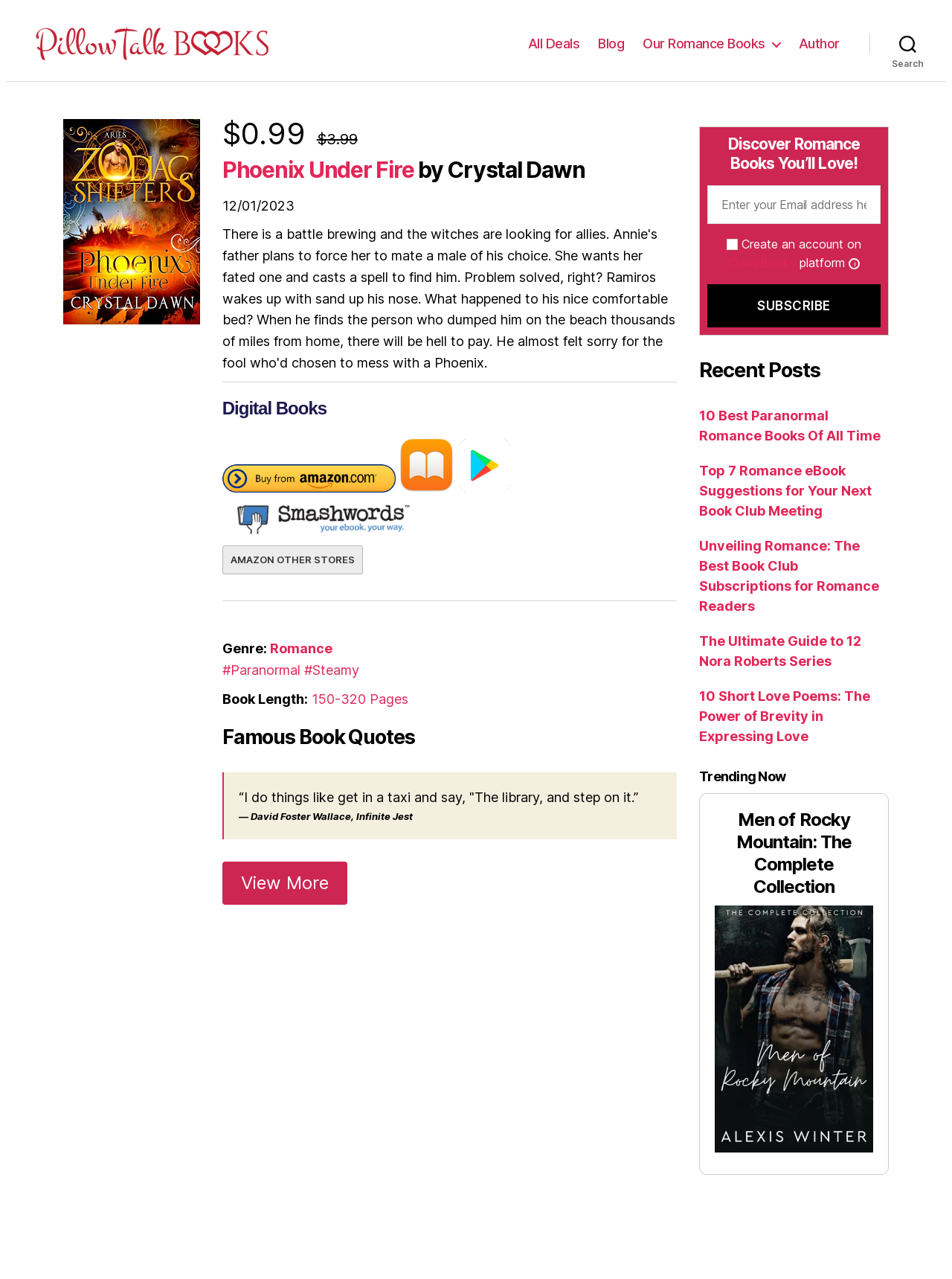Extract the bounding box coordinates of the UI element described by: "parent_node: Digital Books title="Smashwords"". The coordinates should include four float numbers ranging from 0 to 1, e.g., [left, top, right, bottom].

[0.233, 0.393, 0.44, 0.424]